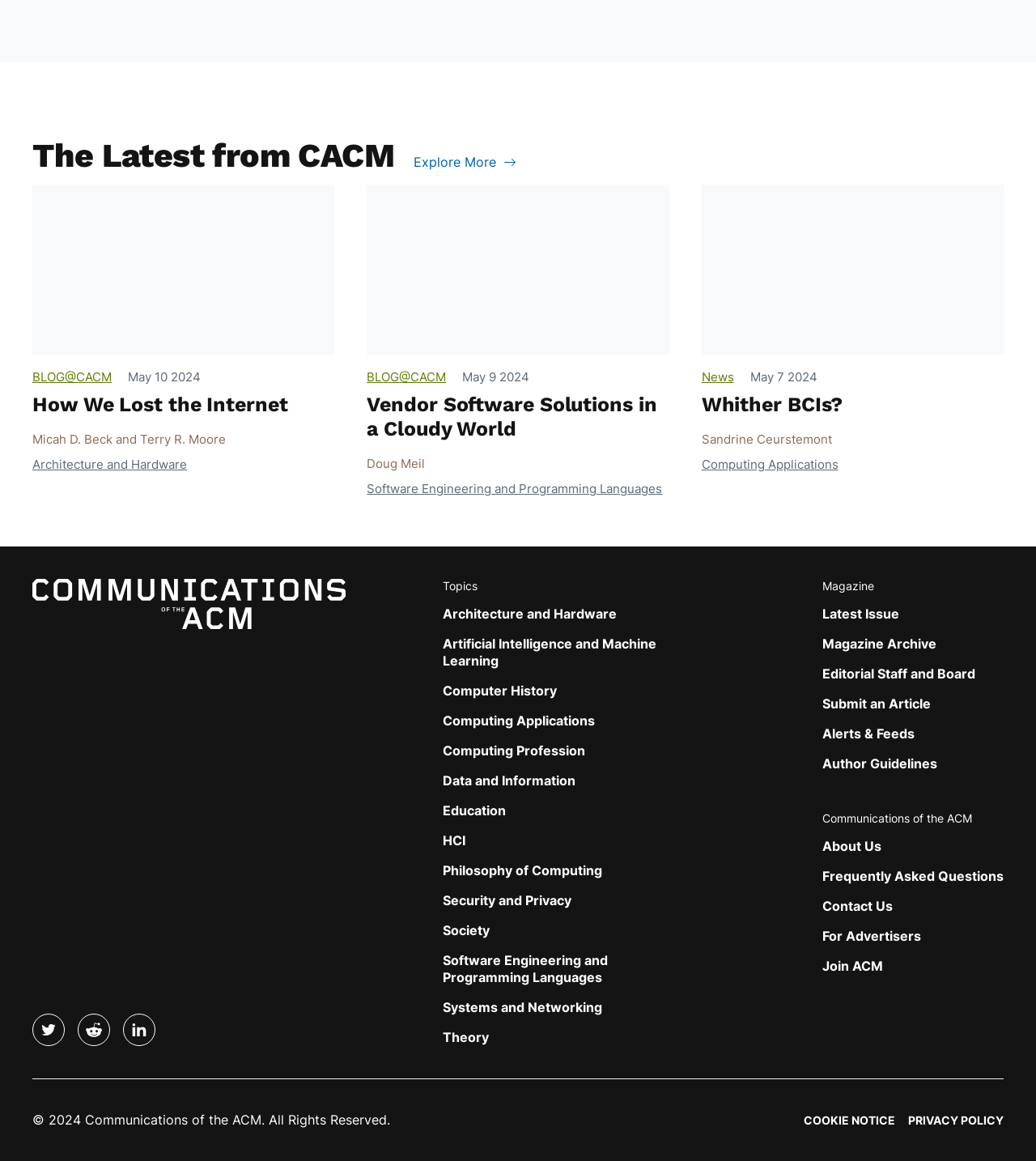Please specify the bounding box coordinates of the element that should be clicked to execute the given instruction: 'Get involved in shaping the future of computing'. Ensure the coordinates are four float numbers between 0 and 1, expressed as [left, top, right, bottom].

[0.424, 0.632, 0.576, 0.669]